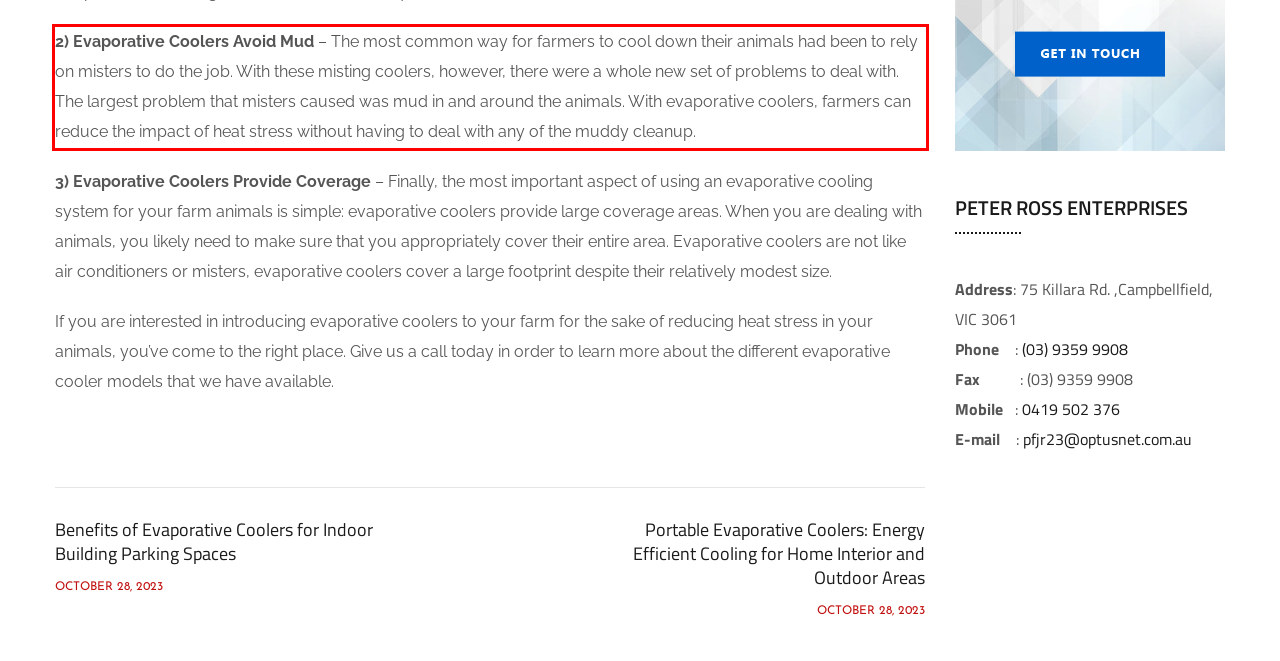Please take the screenshot of the webpage, find the red bounding box, and generate the text content that is within this red bounding box.

2) Evaporative Coolers Avoid Mud – The most common way for farmers to cool down their animals had been to rely on misters to do the job. With these misting coolers, however, there were a whole new set of problems to deal with. The largest problem that misters caused was mud in and around the animals. With evaporative coolers, farmers can reduce the impact of heat stress without having to deal with any of the muddy cleanup.